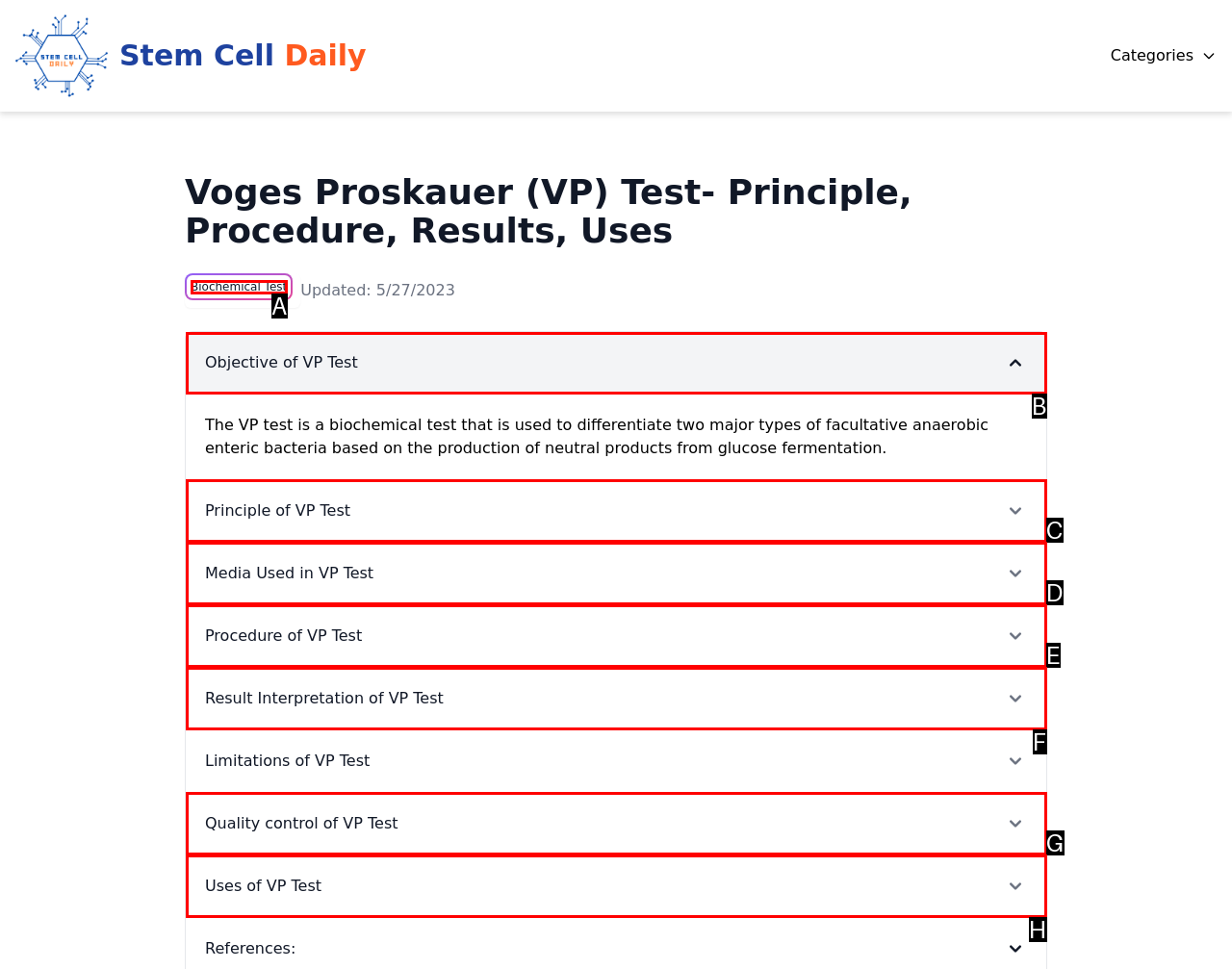Determine which UI element matches this description: Quality control of VP Test
Reply with the appropriate option's letter.

G